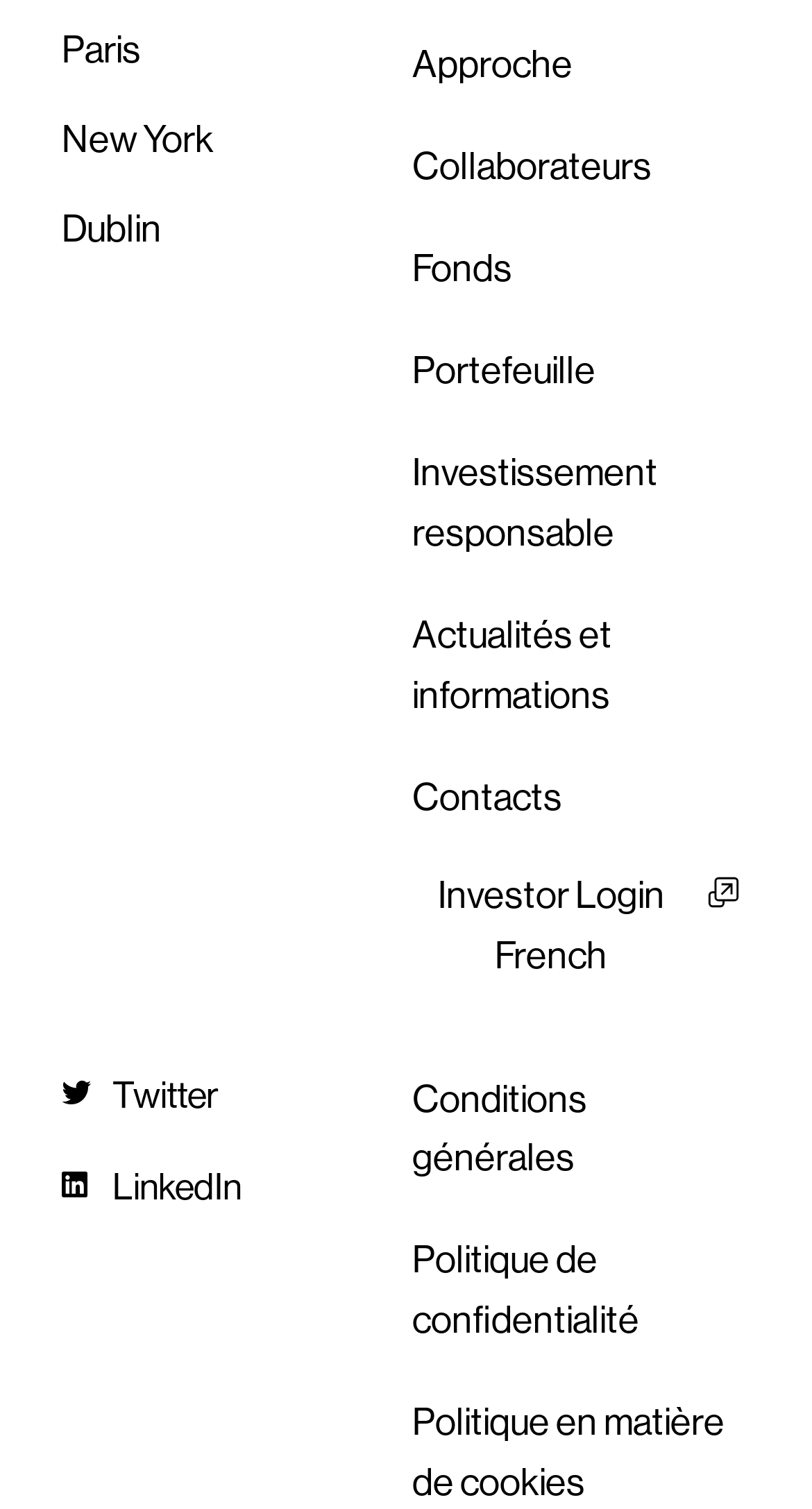Use a single word or phrase to answer the following:
How many social media links are there?

2